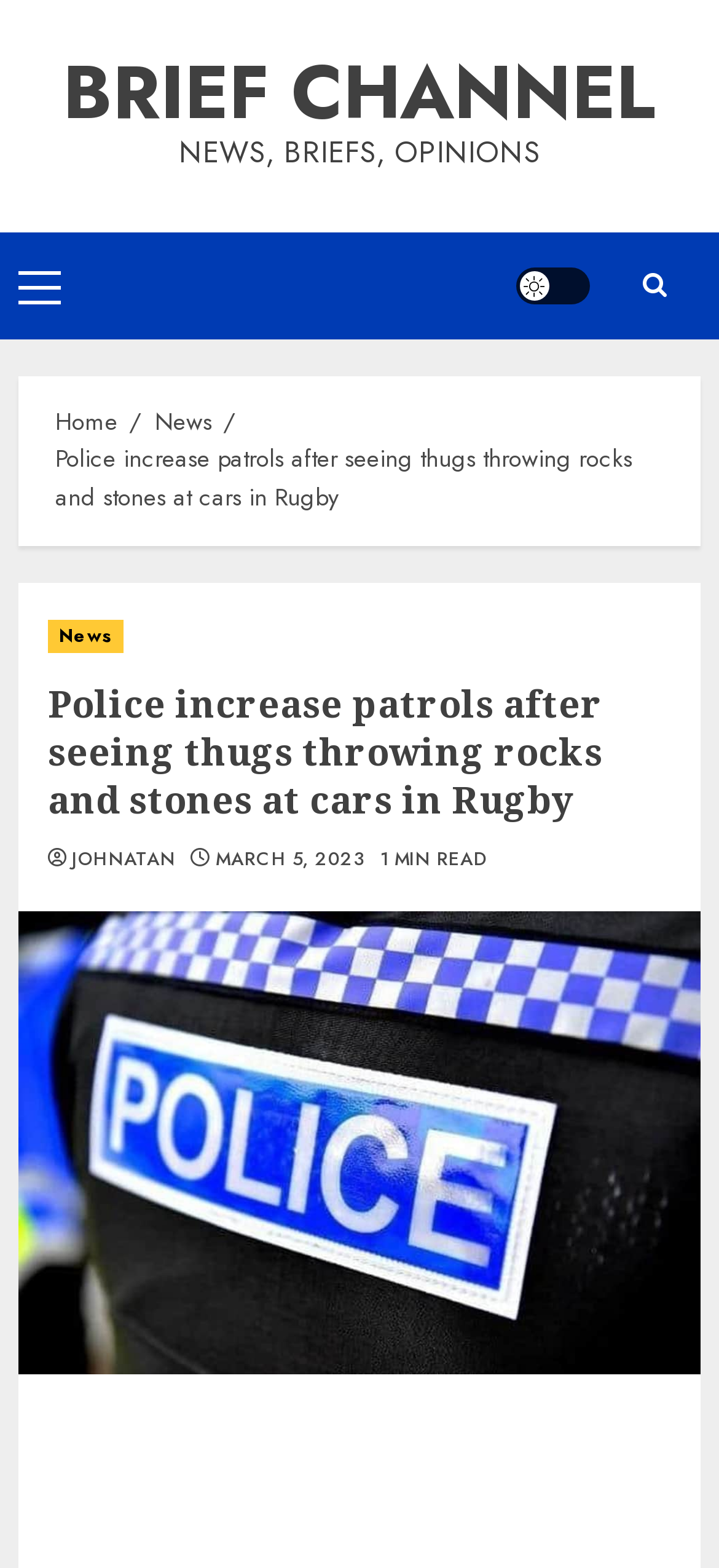Highlight the bounding box coordinates of the element that should be clicked to carry out the following instruction: "Read the news article". The coordinates must be given as four float numbers ranging from 0 to 1, i.e., [left, top, right, bottom].

[0.067, 0.434, 0.933, 0.526]